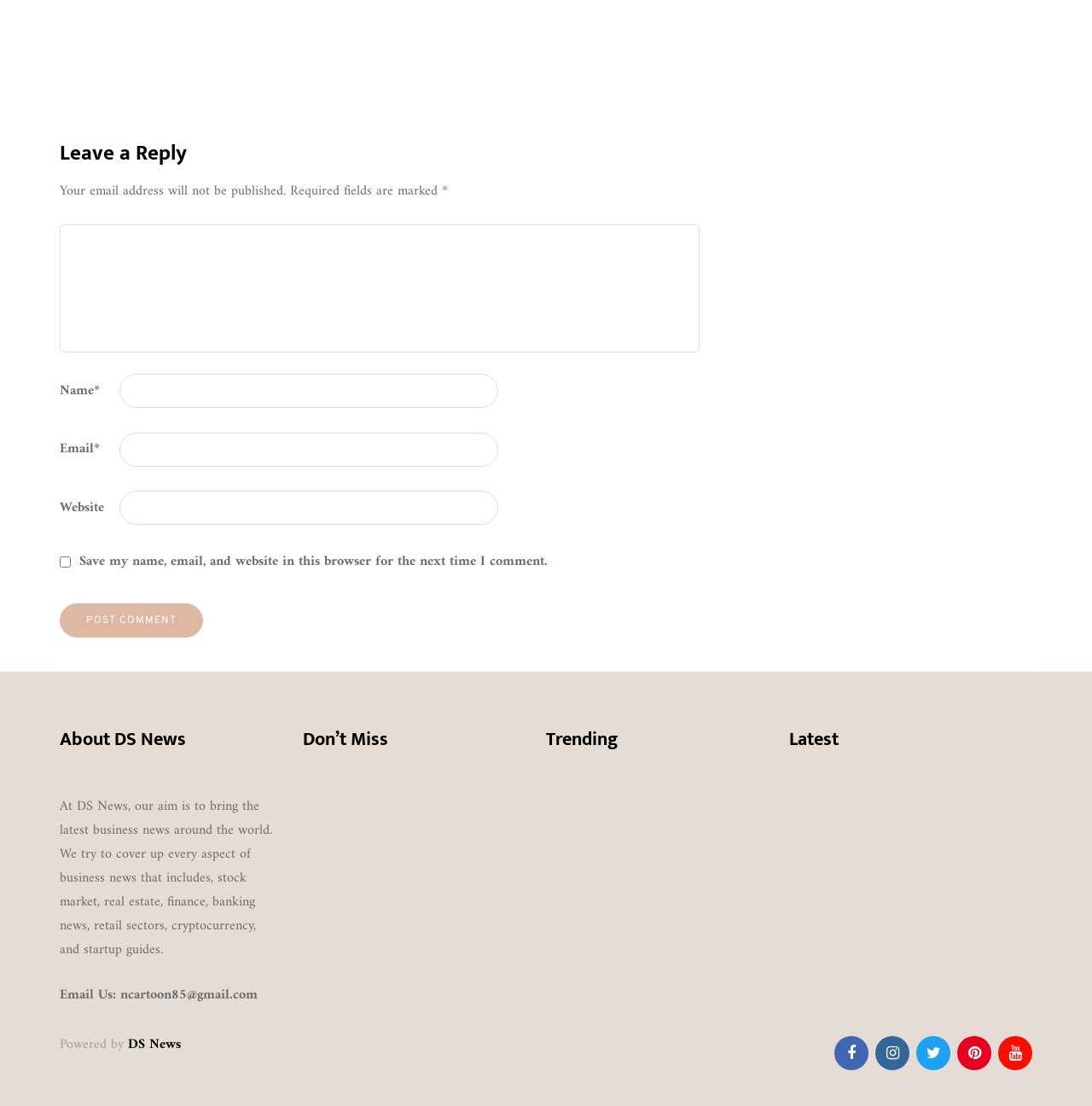Please identify the bounding box coordinates of the clickable region that I should interact with to perform the following instruction: "Enter your name in the 'Name' field". The coordinates should be expressed as four float numbers between 0 and 1, i.e., [left, top, right, bottom].

[0.109, 0.338, 0.456, 0.369]